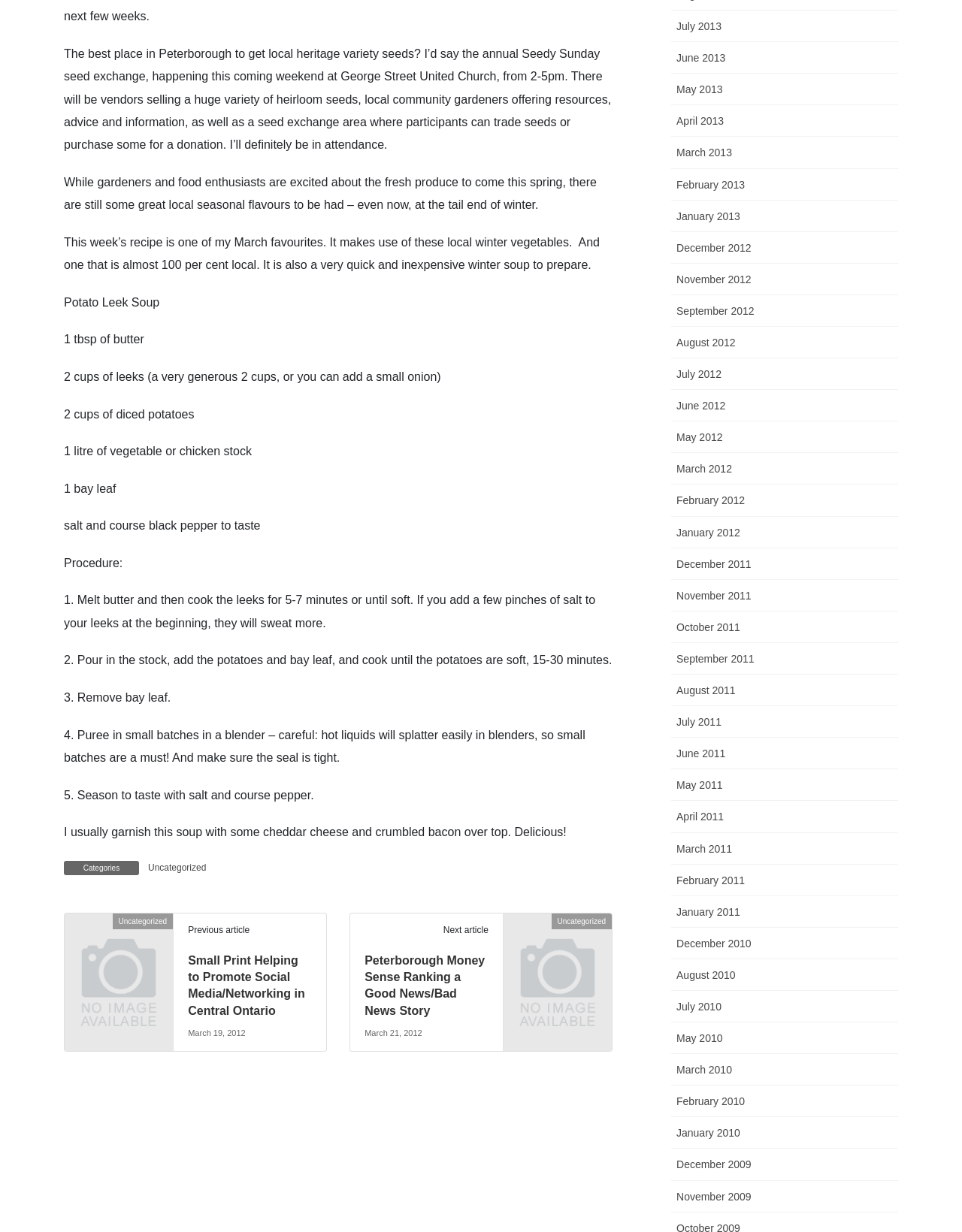Use a single word or phrase to respond to the question:
How many cups of leeks are required for the soup recipe?

2 cups